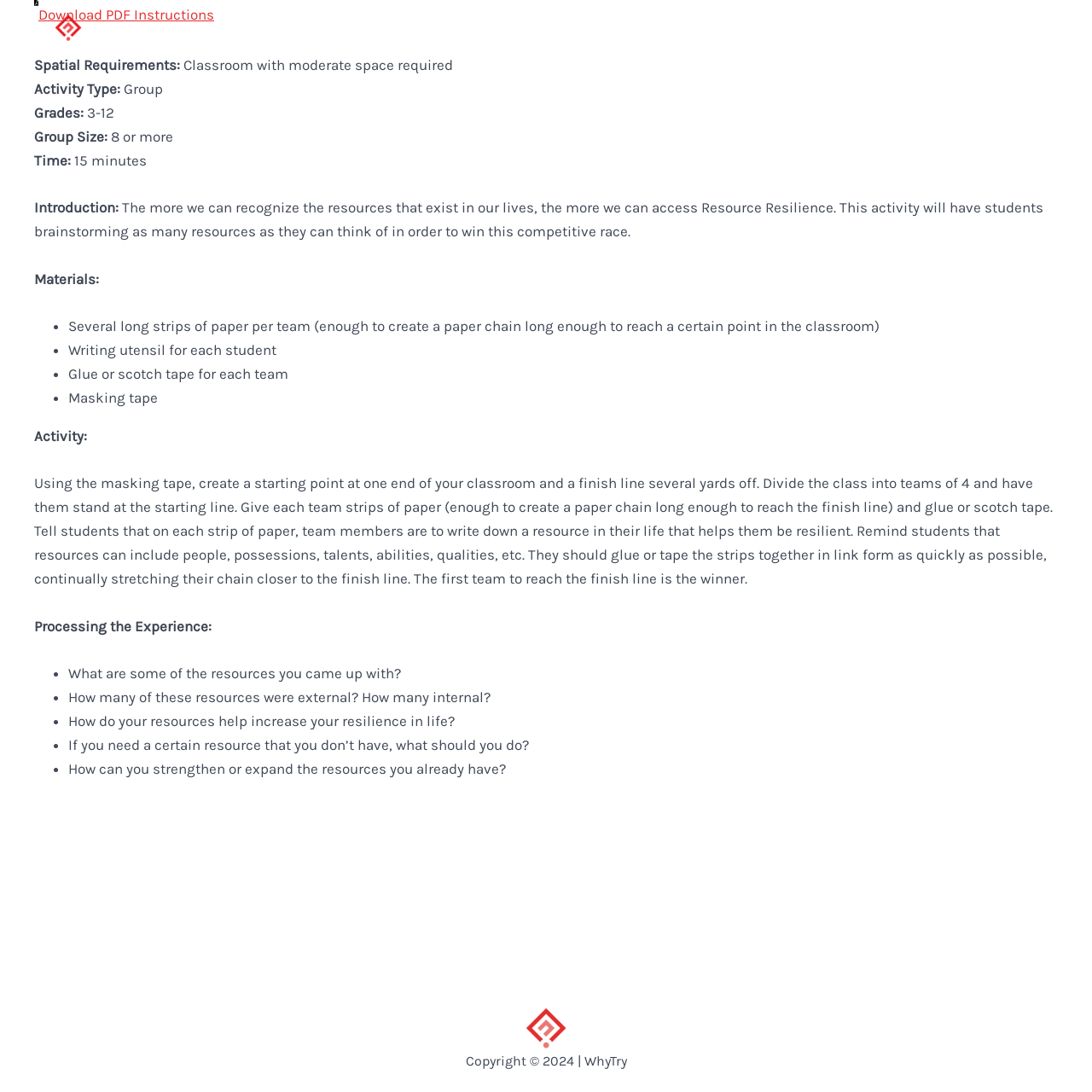Using the description: "Community", identify the bounding box of the corresponding UI element in the screenshot.

[0.53, 0.0, 0.627, 0.062]